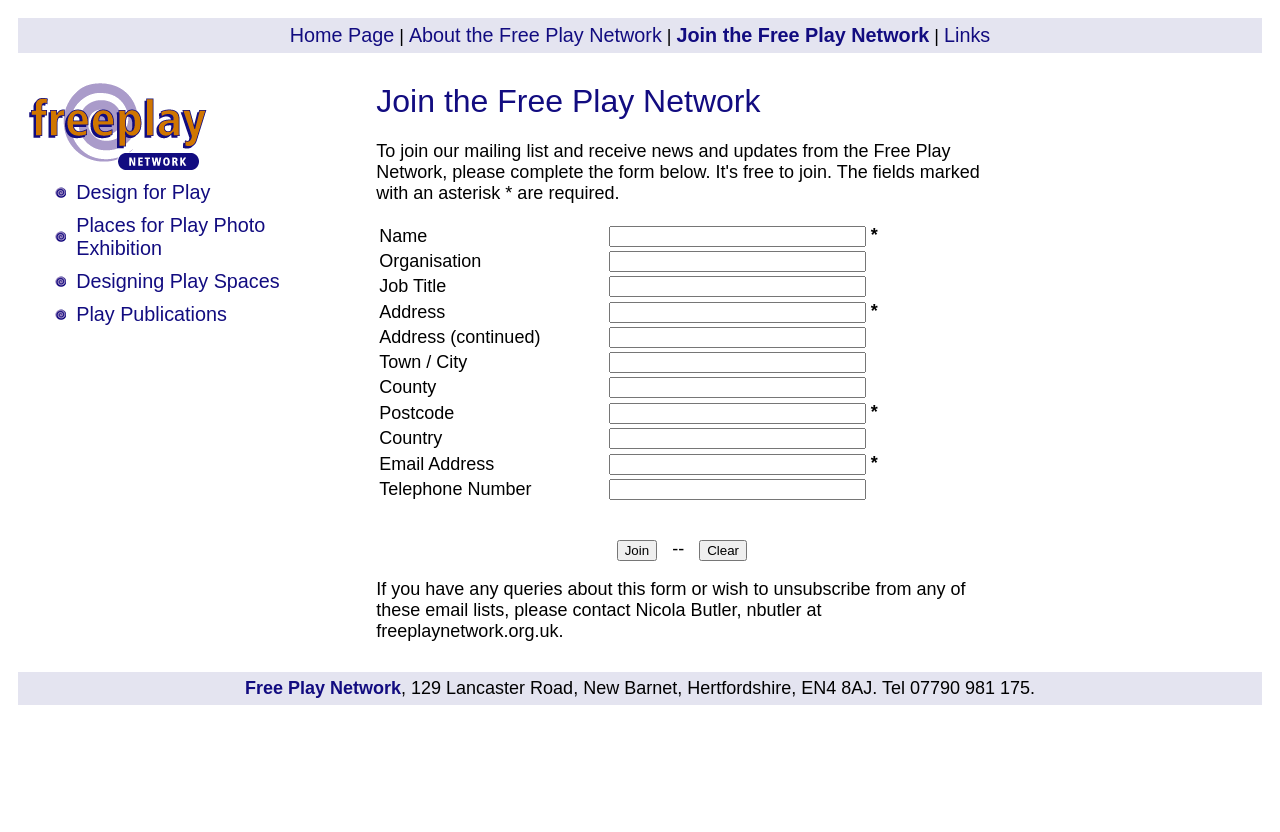Pinpoint the bounding box coordinates of the element to be clicked to execute the instruction: "Enter the 'Email Address'".

[0.475, 0.515, 0.676, 0.54]